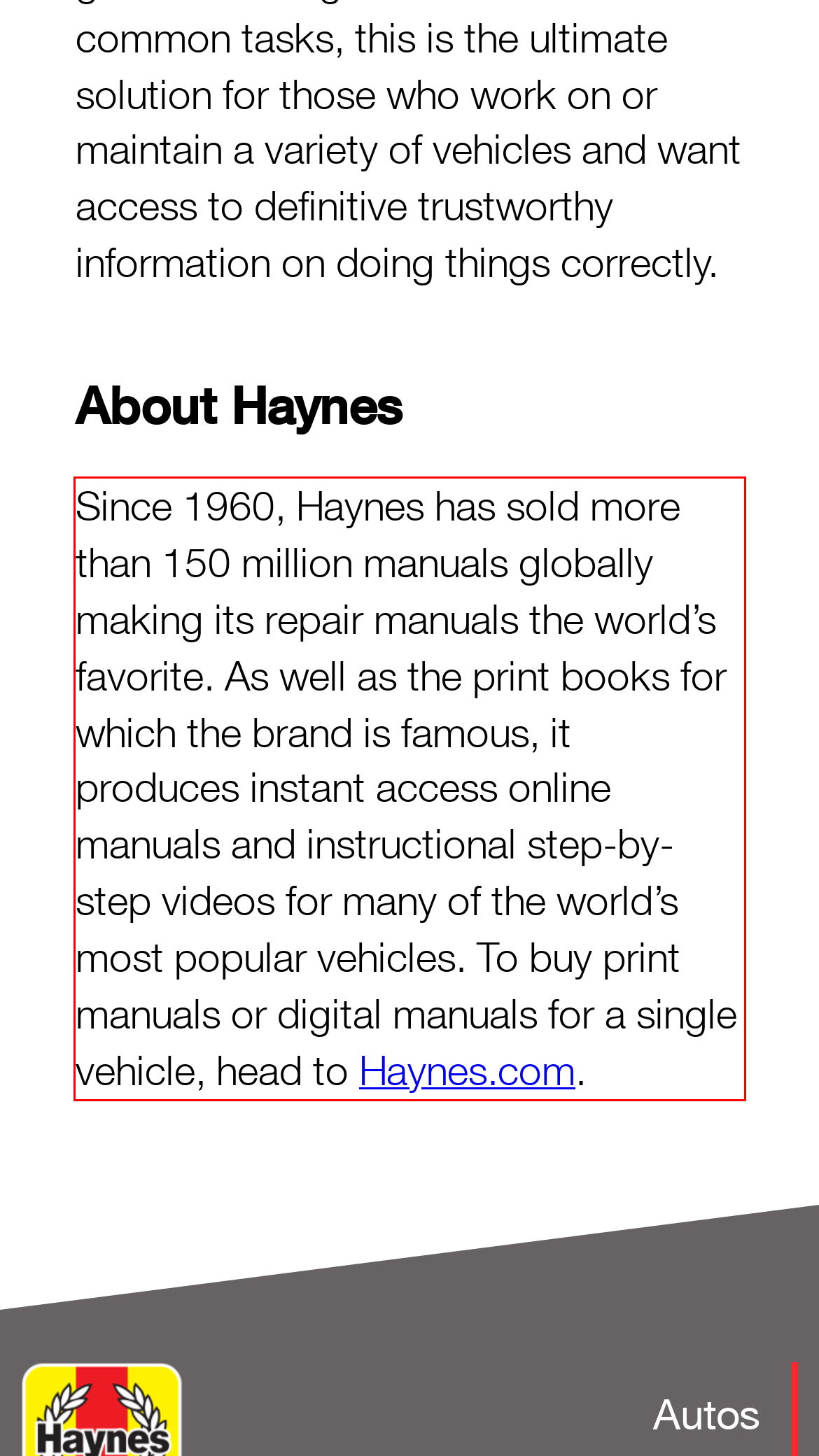You are given a screenshot showing a webpage with a red bounding box. Perform OCR to capture the text within the red bounding box.

Since 1960, Haynes has sold more than 150 million manuals globally making its repair manuals the world’s favorite. As well as the print books for which the brand is famous, it produces instant access online manuals and instructional step-by-step videos for many of the world’s most popular vehicles. To buy print manuals or digital manuals for a single vehicle, head to Haynes.com.